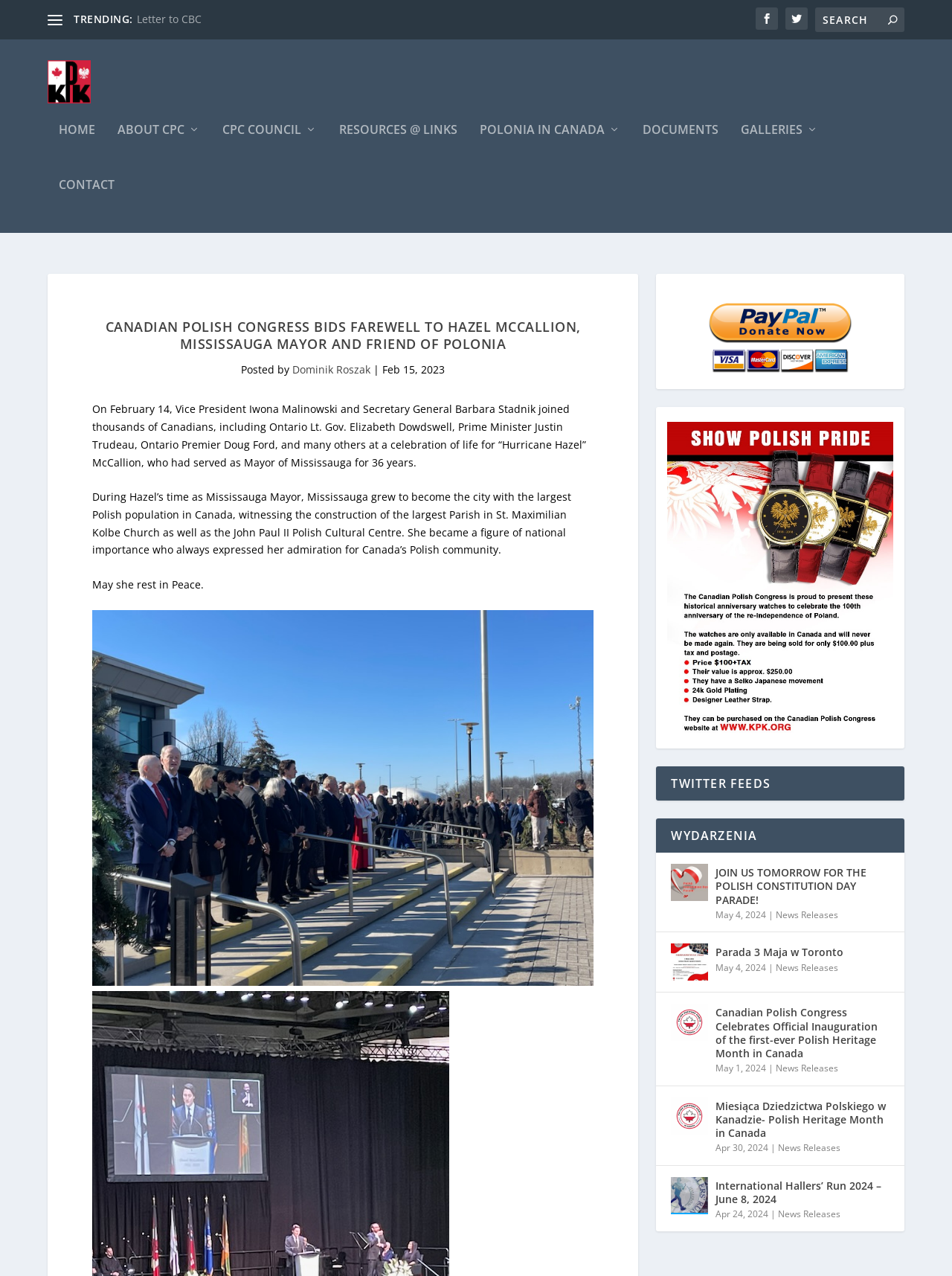Locate the bounding box coordinates of the segment that needs to be clicked to meet this instruction: "Read the news about Hazel McCallion".

[0.097, 0.239, 0.624, 0.272]